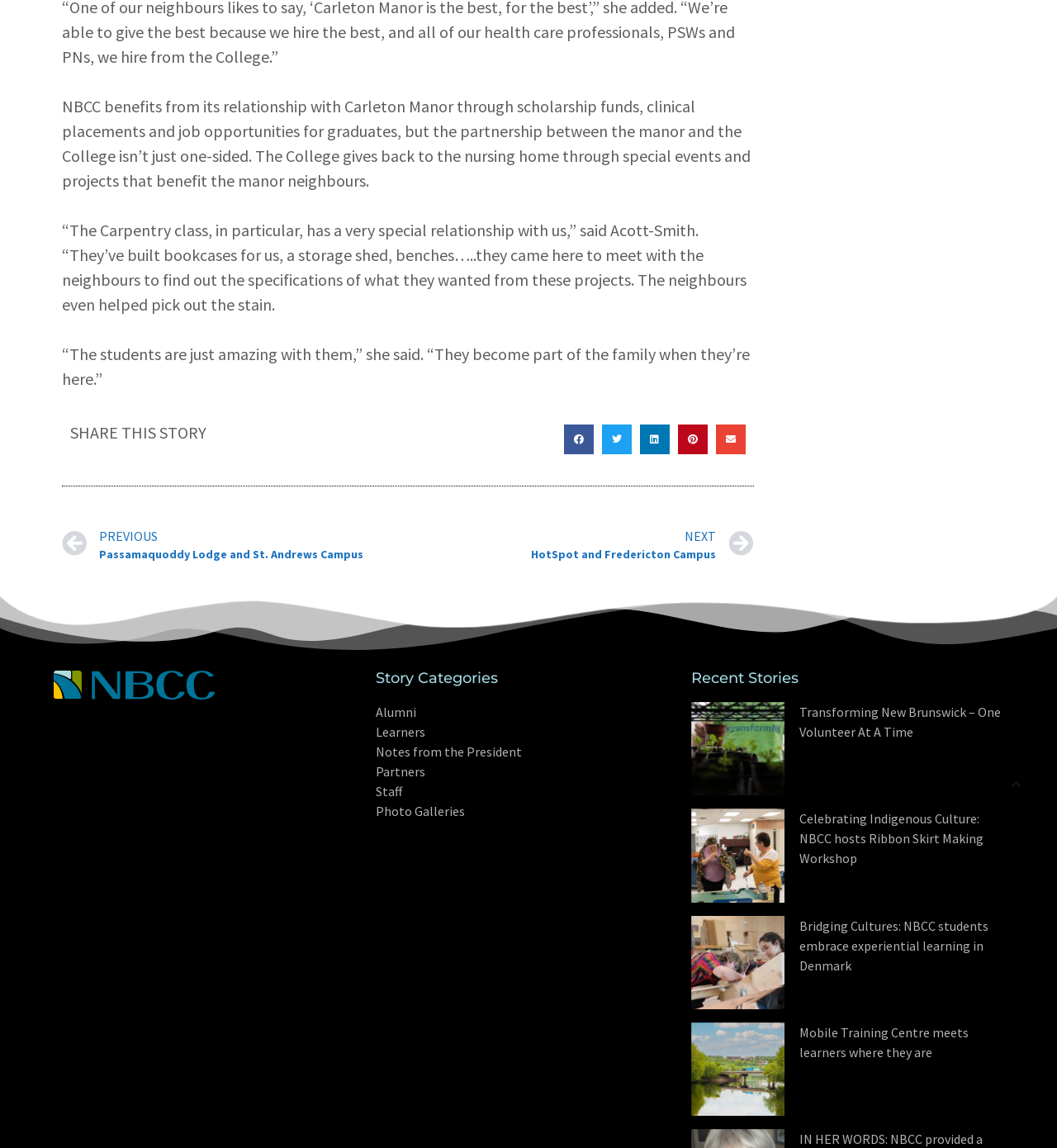Locate the bounding box of the UI element defined by this description: "Notes from the President". The coordinates should be given as four float numbers between 0 and 1, formatted as [left, top, right, bottom].

[0.355, 0.646, 0.638, 0.663]